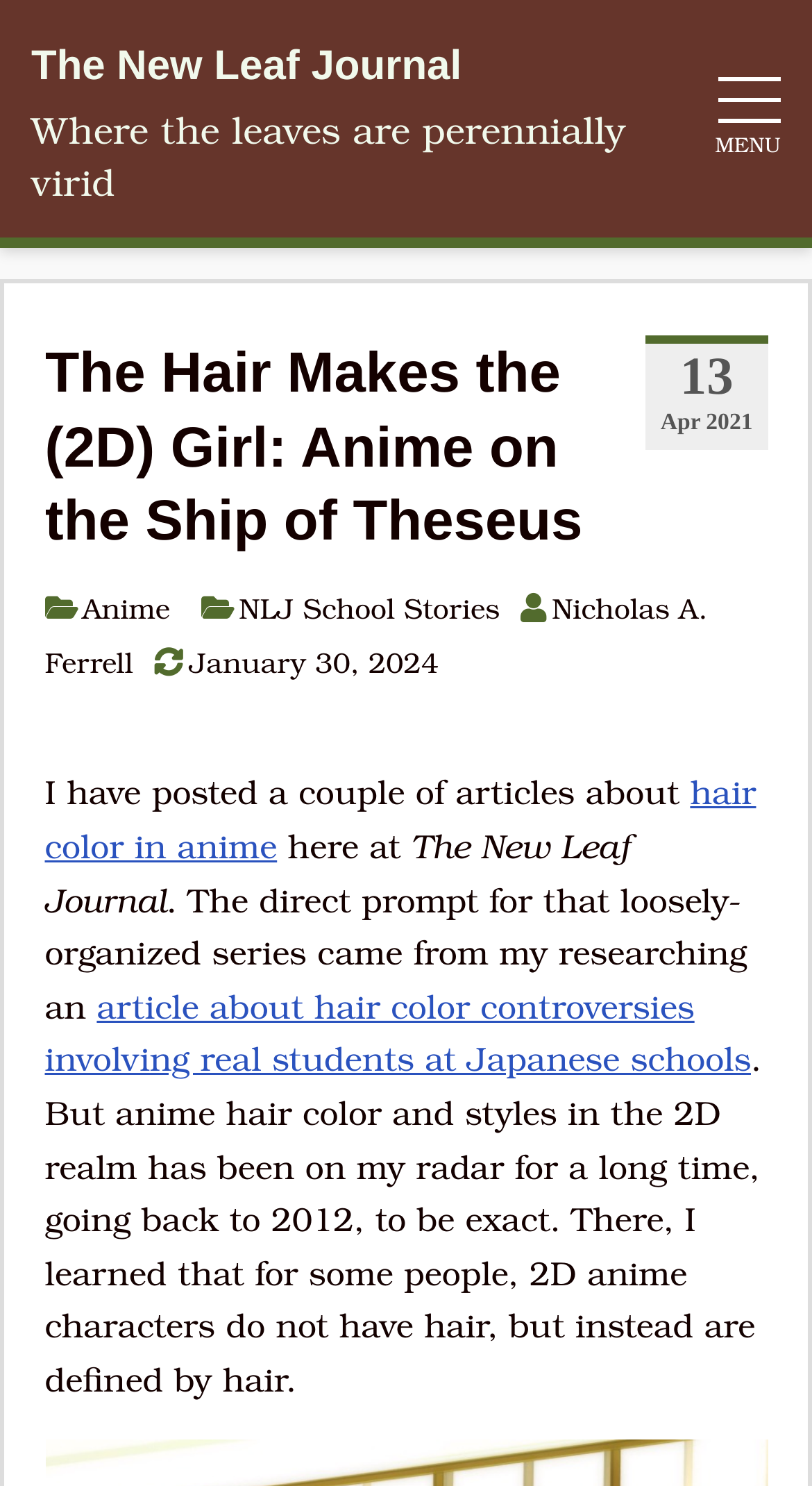Use a single word or phrase to answer the question:
What is the date of the latest article?

January 30, 2024